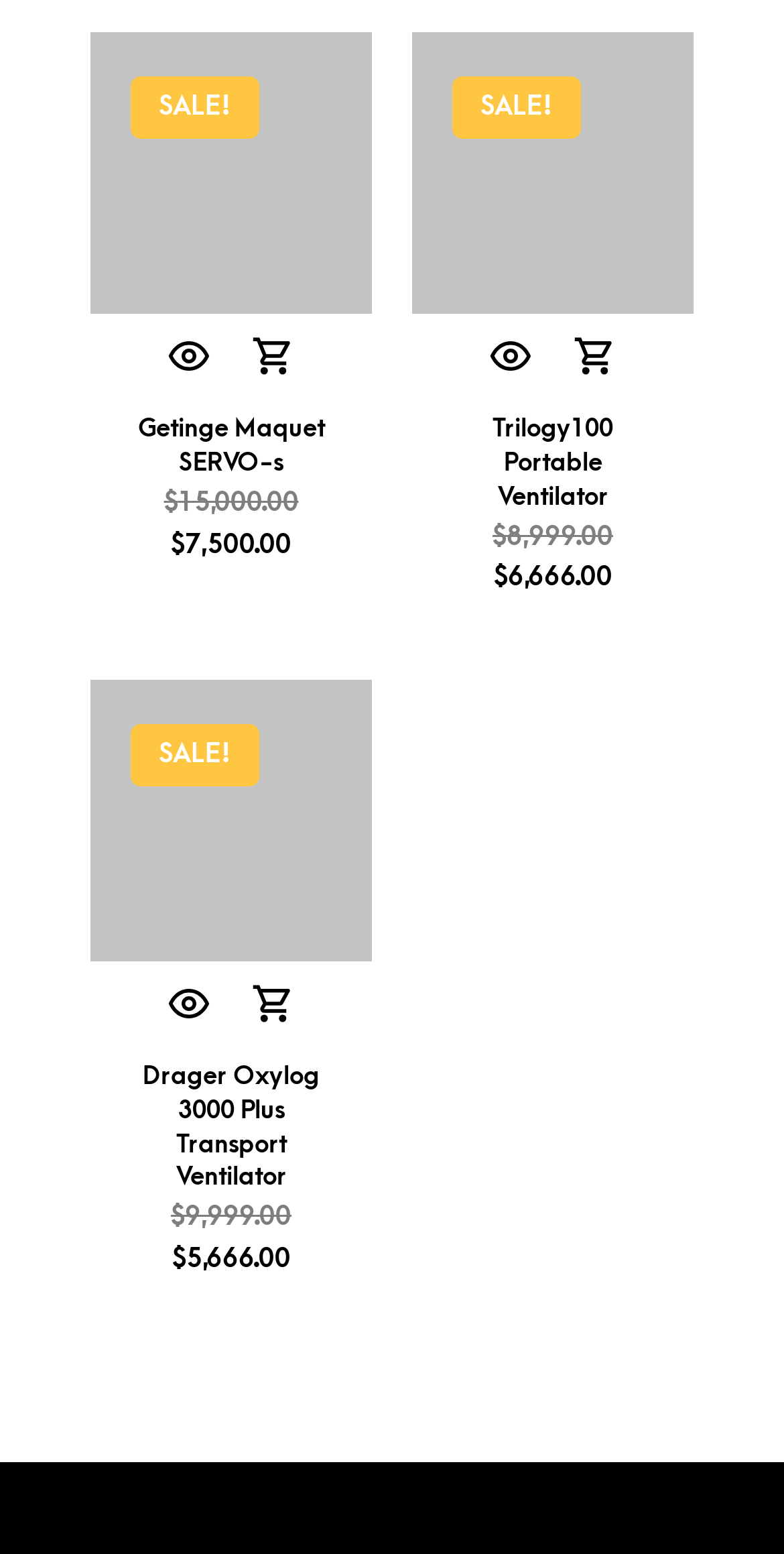Identify the bounding box for the UI element described as: "parent_node: ADD TO CART". Ensure the coordinates are four float numbers between 0 and 1, formatted as [left, top, right, bottom].

[0.2, 0.202, 0.282, 0.259]